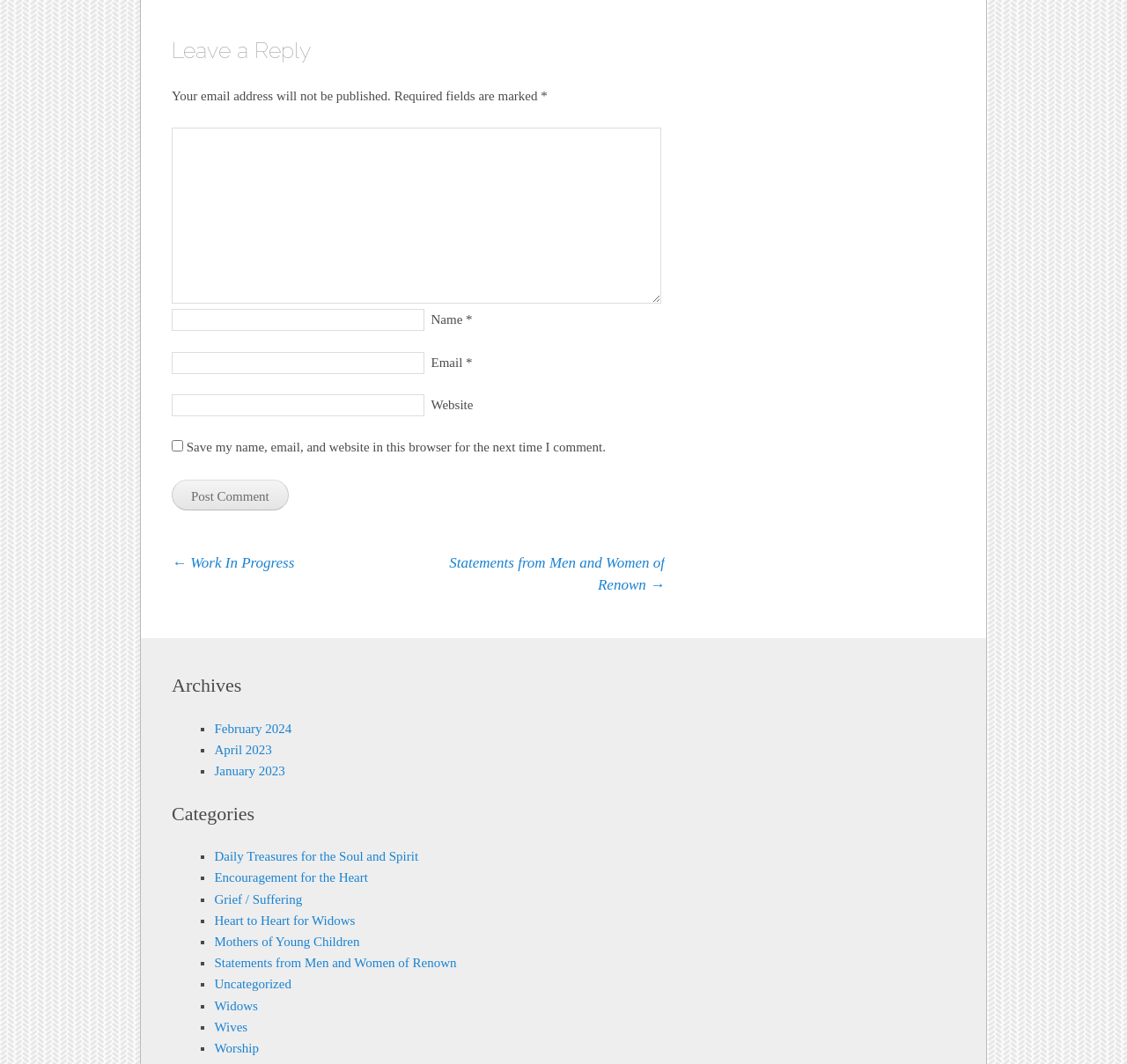Determine the bounding box coordinates of the section I need to click to execute the following instruction: "Select the 'Daily Treasures for the Soul and Spirit' category". Provide the coordinates as four float numbers between 0 and 1, i.e., [left, top, right, bottom].

[0.19, 0.798, 0.371, 0.812]